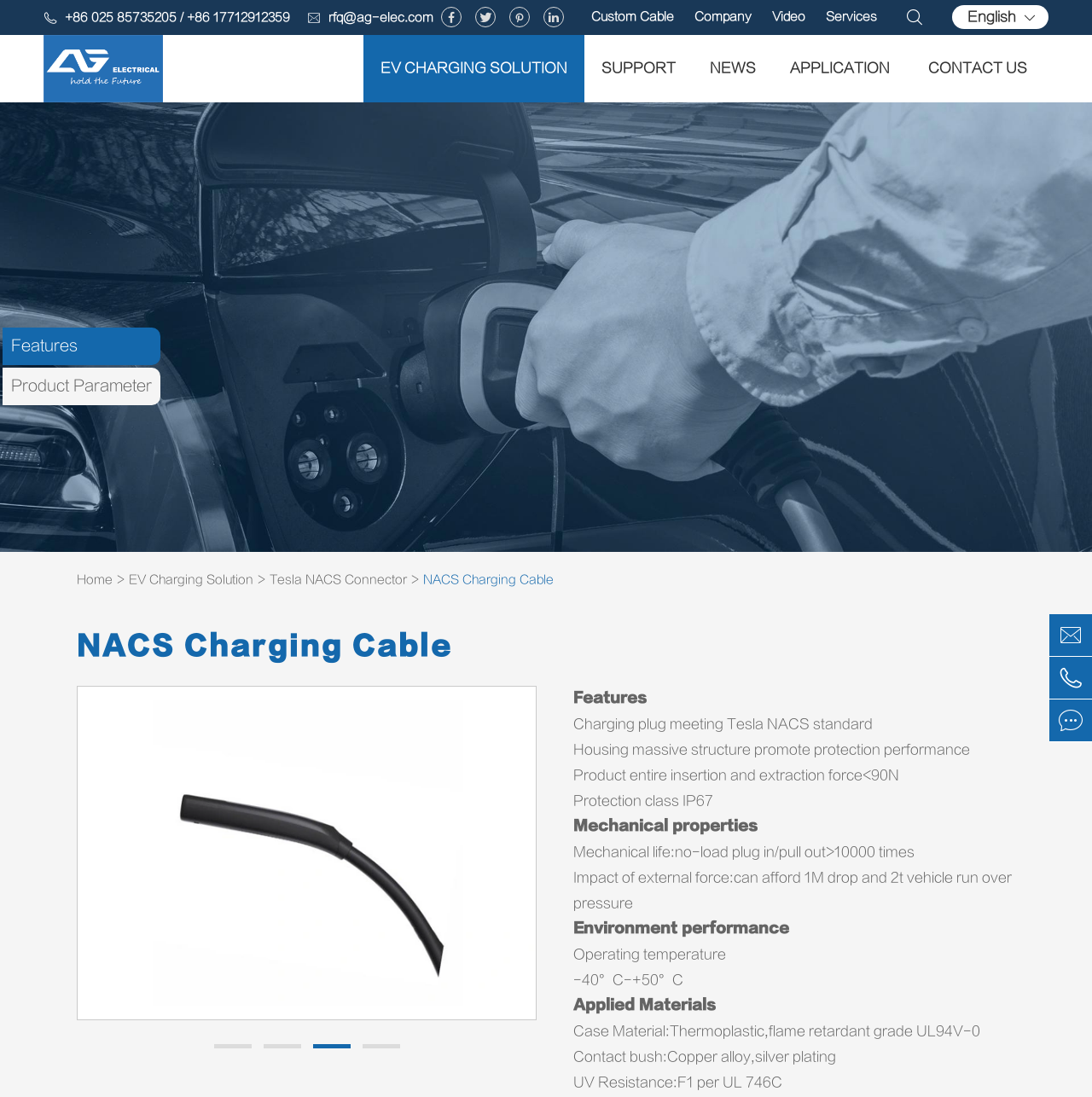What is the language of the webpage?
Look at the image and provide a detailed response to the question.

I found that the language of the webpage is English by looking at the link element with the text 'English' which is located at the top right of the webpage.